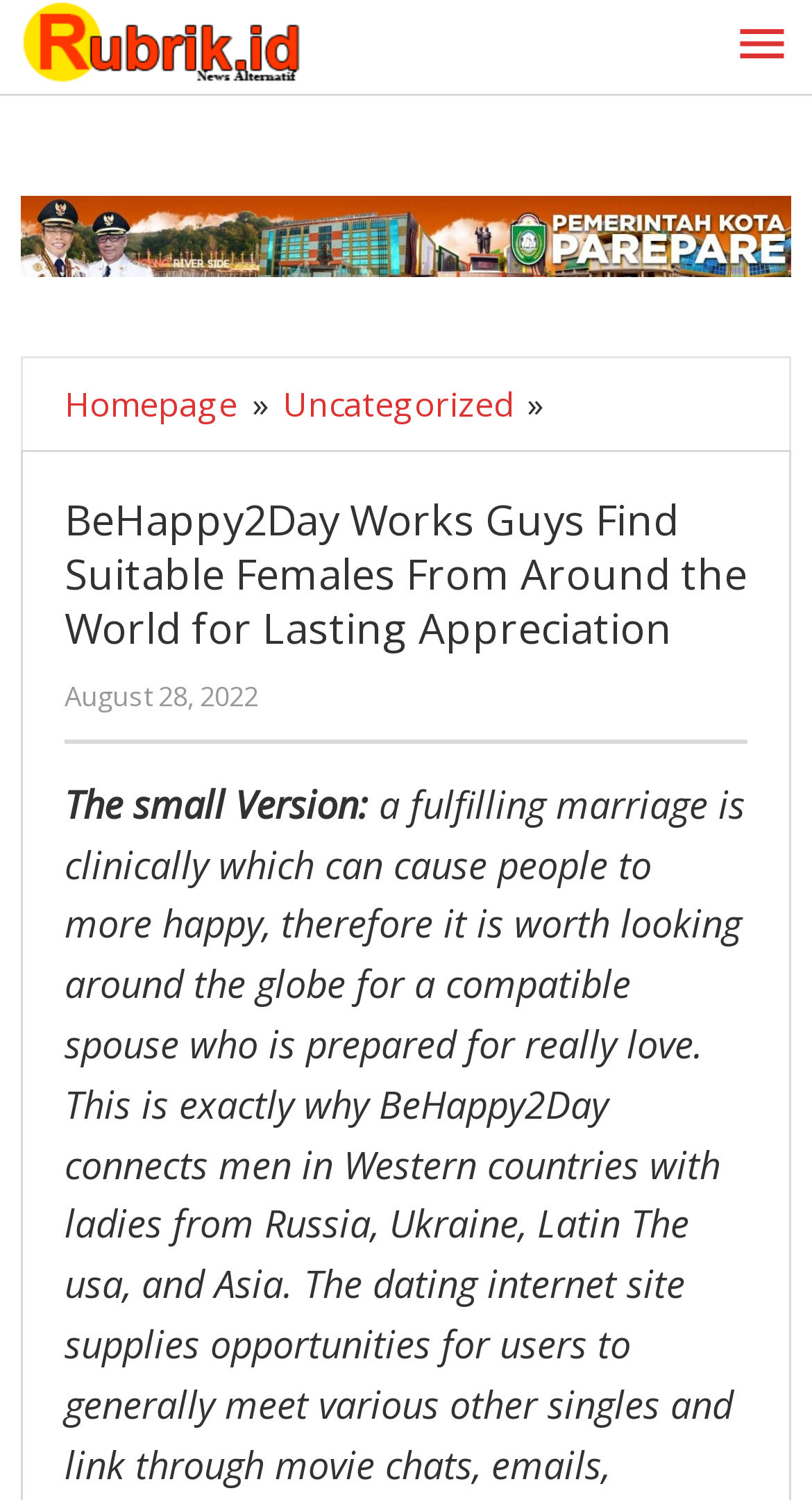Provide the bounding box coordinates for the UI element that is described by this text: "parent_node: *Fuel Type: name="xfuelType" value="Propane"". The coordinates should be in the form of four float numbers between 0 and 1: [left, top, right, bottom].

None